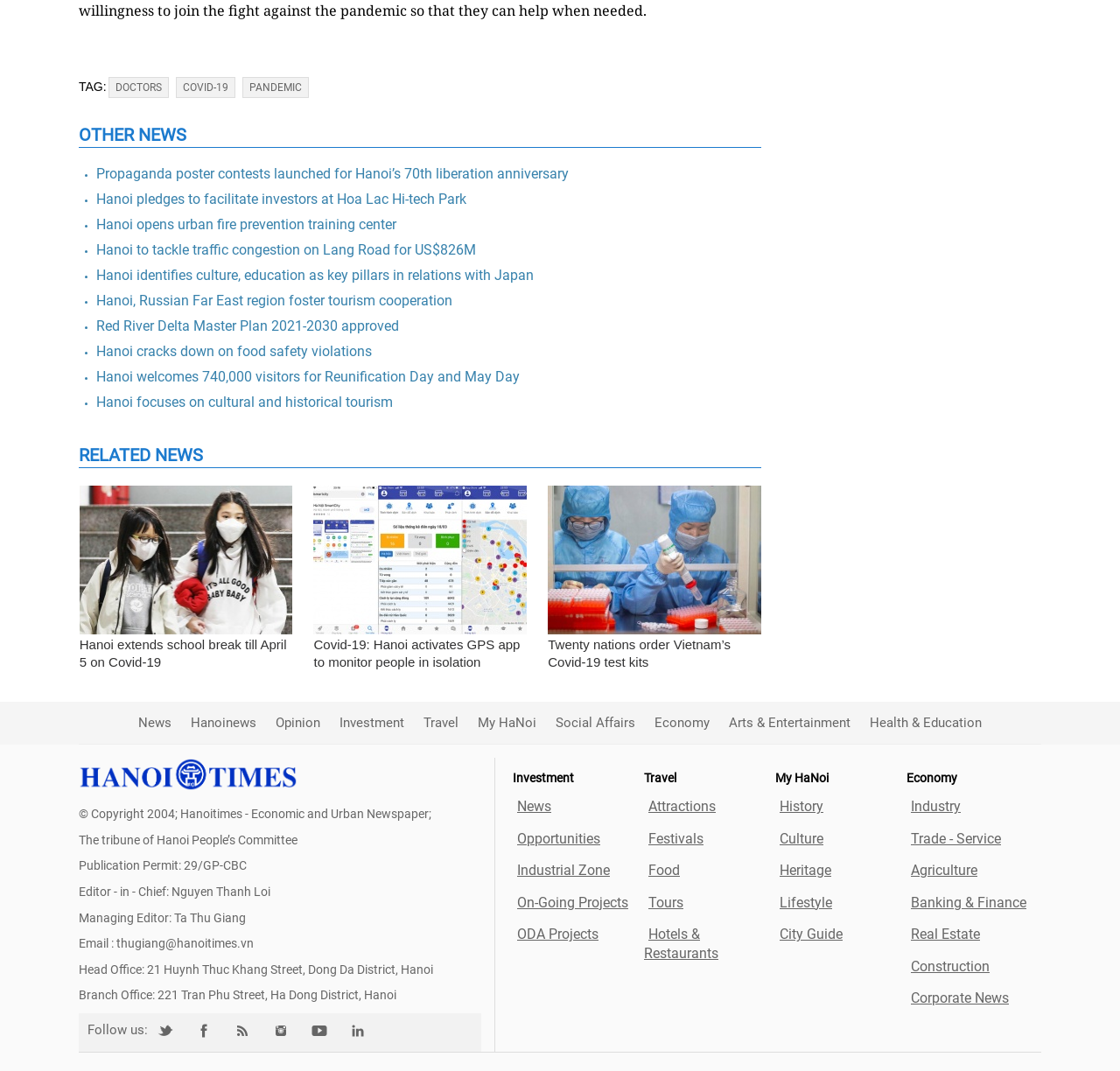Locate the bounding box of the UI element defined by this description: "Banking & Finance". The coordinates should be given as four float numbers between 0 and 1, formatted as [left, top, right, bottom].

[0.809, 0.829, 0.916, 0.857]